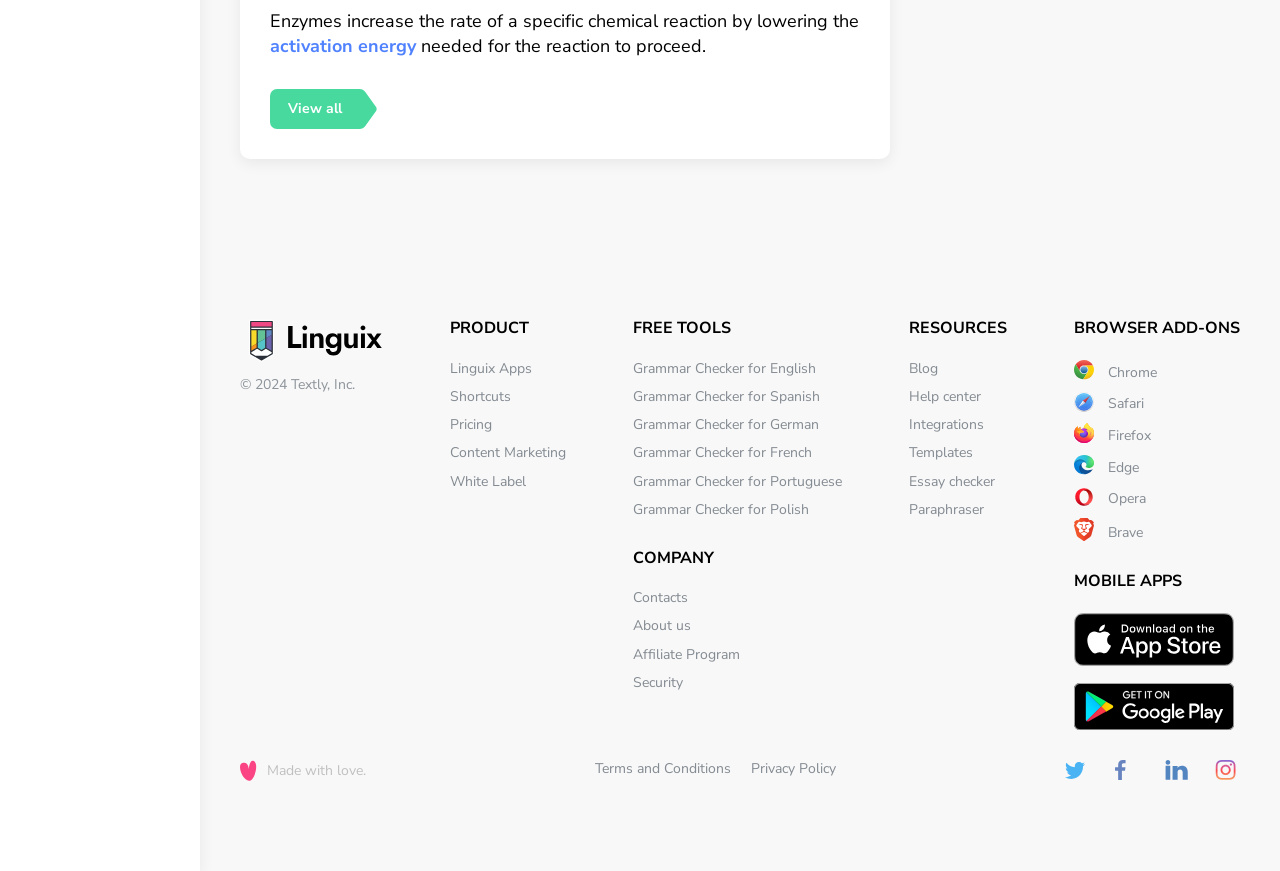Locate the bounding box coordinates of the clickable region to complete the following instruction: "Open Essay checker."

[0.71, 0.541, 0.777, 0.563]